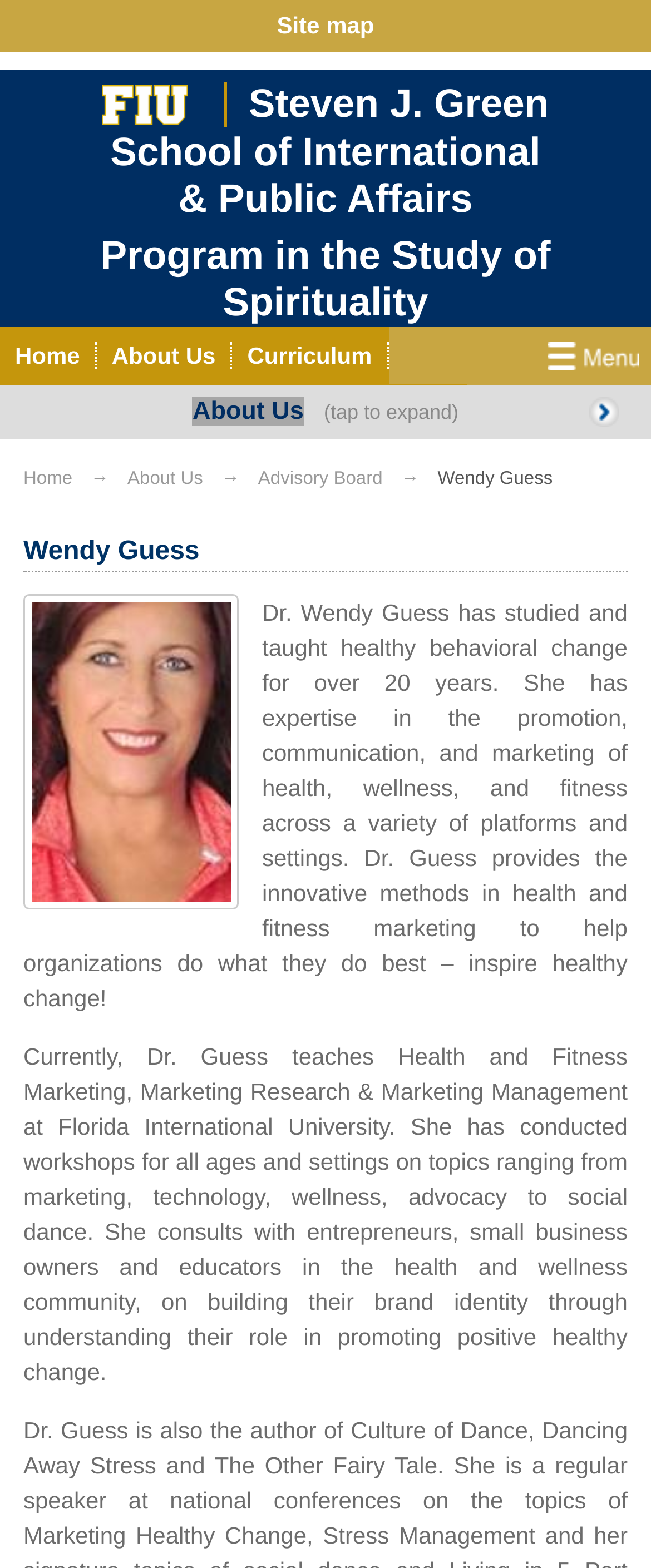Identify the bounding box coordinates of the clickable region to carry out the given instruction: "learn about the program".

[0.154, 0.149, 0.846, 0.208]